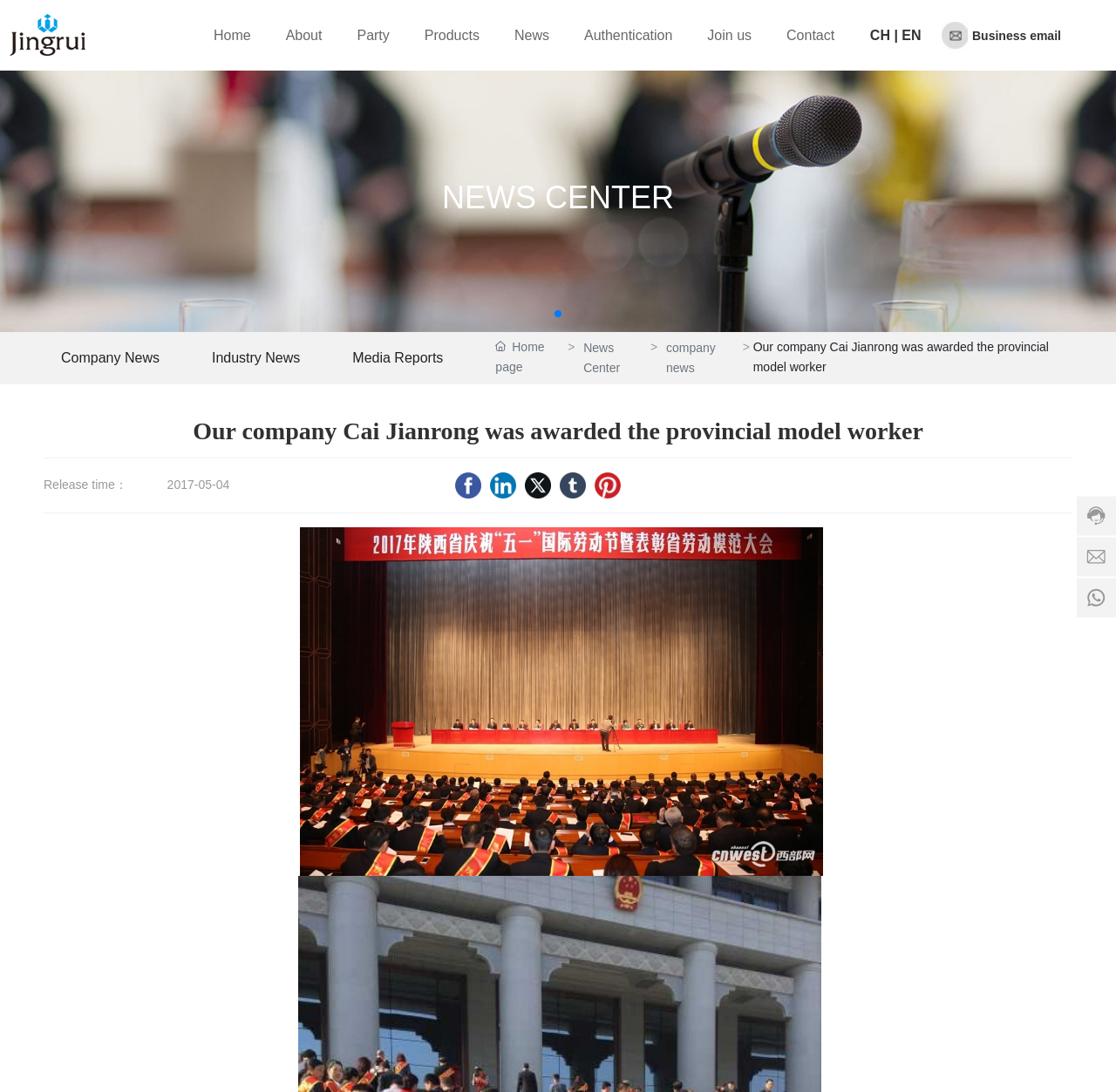Using the provided description Products, find the bounding box coordinates for the UI element. Provide the coordinates in (top-left x, top-left y, bottom-right x, bottom-right y) format, ensuring all values are between 0 and 1.

[0.38, 0.01, 0.43, 0.055]